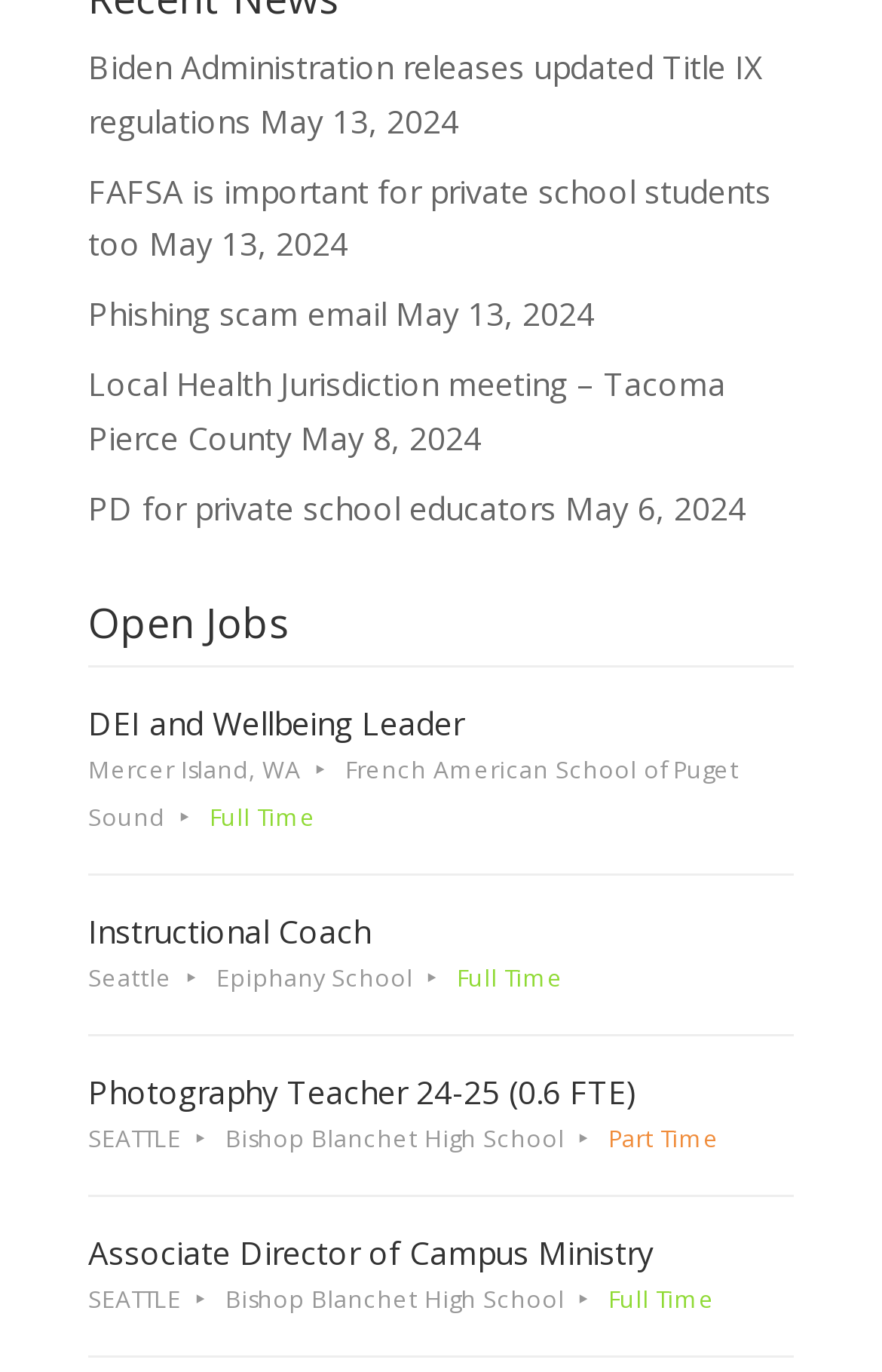From the element description: "Phishing scam email", extract the bounding box coordinates of the UI element. The coordinates should be expressed as four float numbers between 0 and 1, in the order [left, top, right, bottom].

[0.1, 0.218, 0.438, 0.249]